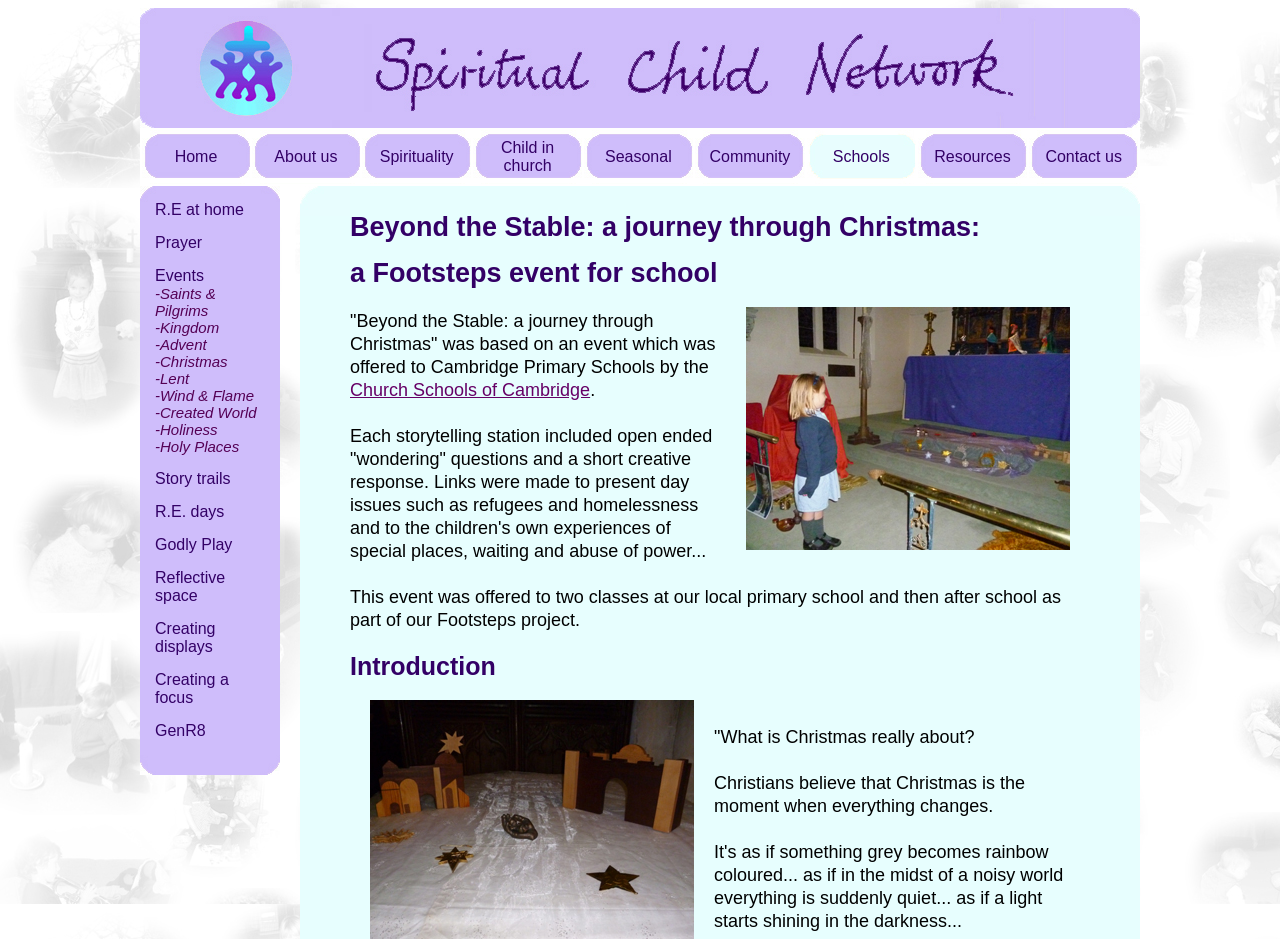Please determine the bounding box coordinates of the element to click on in order to accomplish the following task: "Explore Spirituality". Ensure the coordinates are four float numbers ranging from 0 to 1, i.e., [left, top, right, bottom].

[0.297, 0.158, 0.354, 0.176]